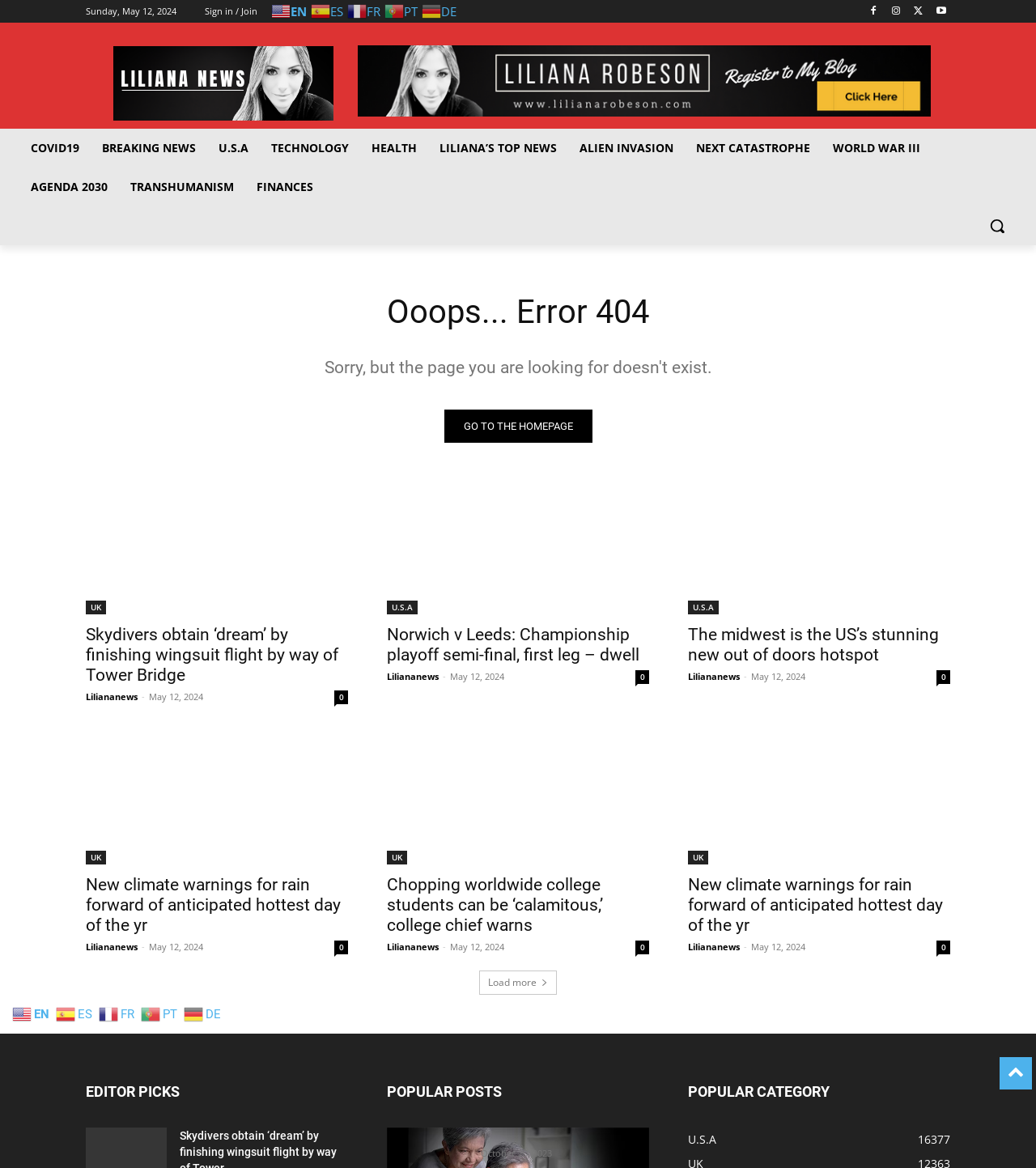How many languages can be selected?
Please answer the question with as much detail and depth as you can.

I counted the number of language selection icons, which are 'en', 'es', 'fr', 'pt', and 'de', so there are 6 languages that can be selected.